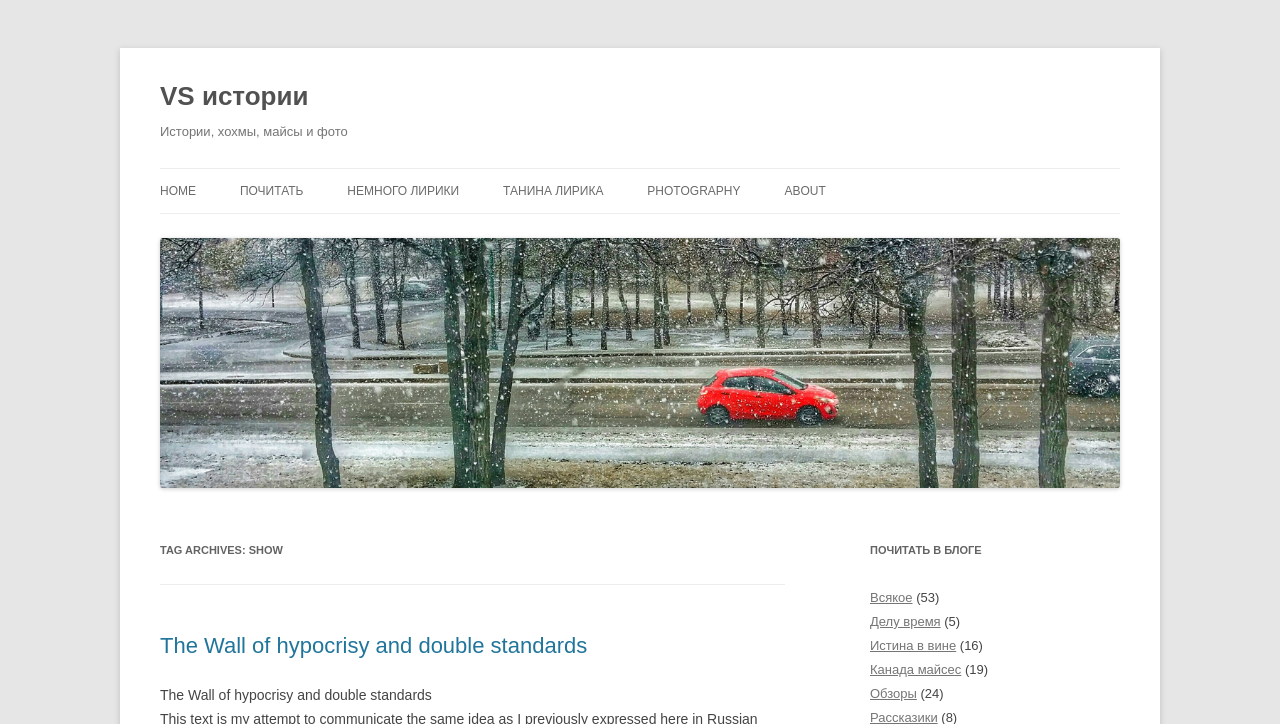Analyze the image and deliver a detailed answer to the question: How many categories are listed under 'ПОЧИТАТЬ В БЛОГЕ'?

The categories listed under 'ПОЧИТАТЬ В БЛОГЕ' can be determined by looking at the links 'Всякое', 'Делу время', 'Истина в вине', 'Канада майсес', 'Обзоры' which are vertically aligned and have similar styling, indicating that they are categories.